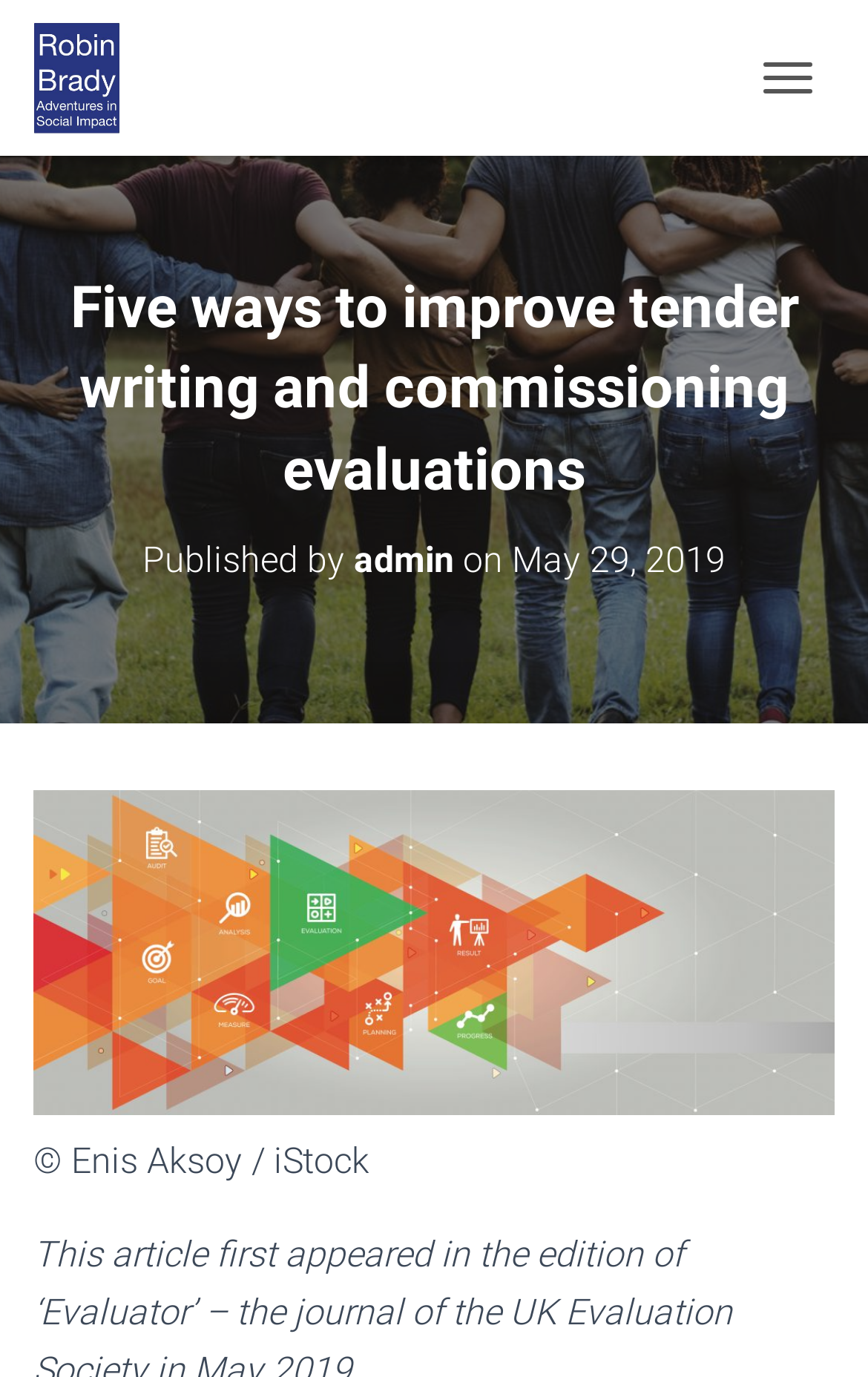Explain the features and main sections of the webpage comprehensively.

The webpage is about "Five ways to improve tender writing and commissioning evaluations" by Robin Brady. At the top left, there is a link to the author's name, accompanied by a small image of Robin Brady. On the top right, there is a button labeled "TOGGLE NAVIGATION". 

Below the author's information, there is a main heading that repeats the title of the article. Underneath the main heading, there is a subheading that indicates the publication information, including the publisher "admin" and the date "May 29, 2019". The publisher's name is a clickable link.

The main content of the webpage is an article, which is accompanied by a large figure that takes up most of the page's width. The figure has an image credited to "© Enis Aksoy / iStock" and a figcaption at the bottom.